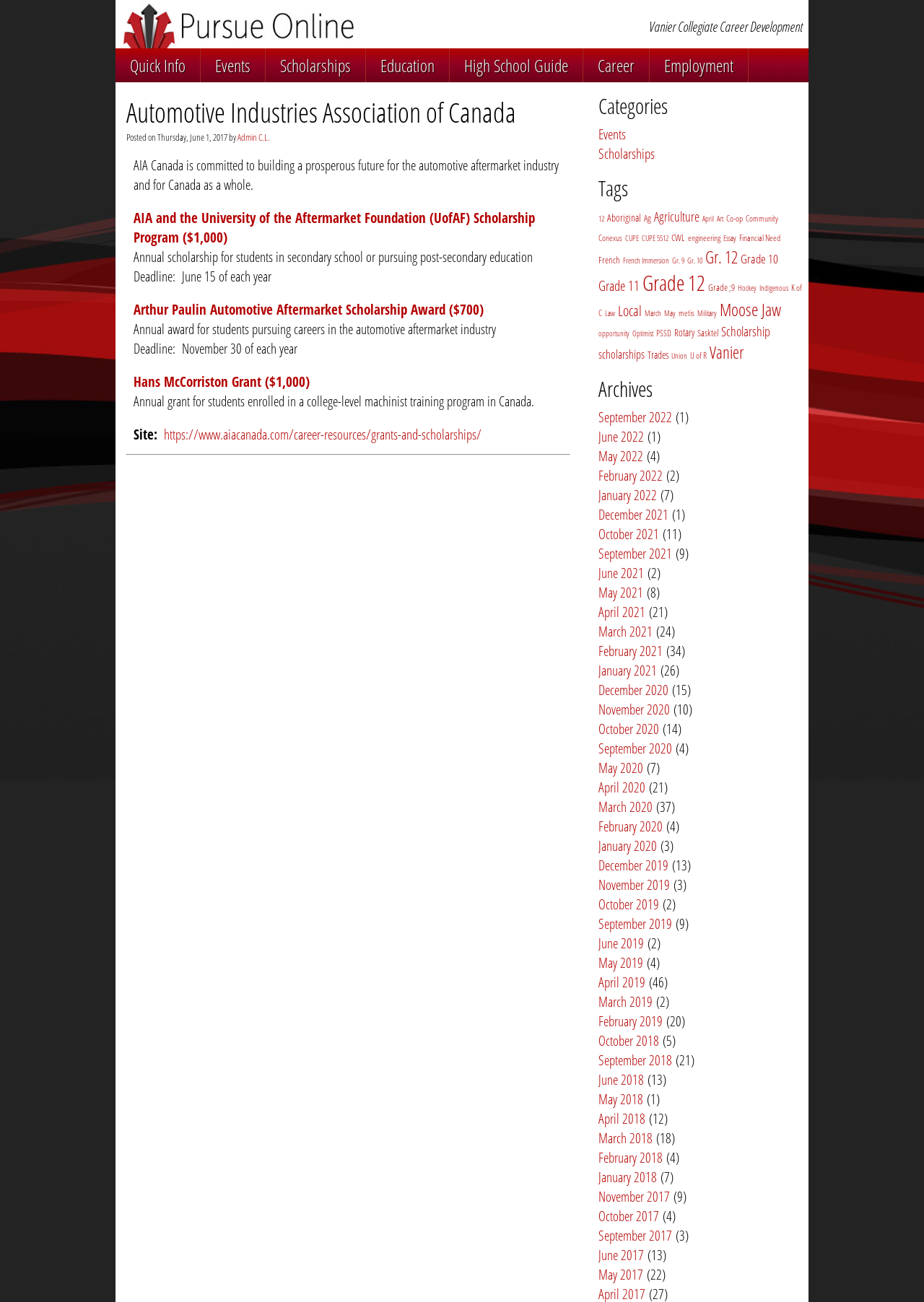Please find the bounding box coordinates of the section that needs to be clicked to achieve this instruction: "go to previous pos".

None